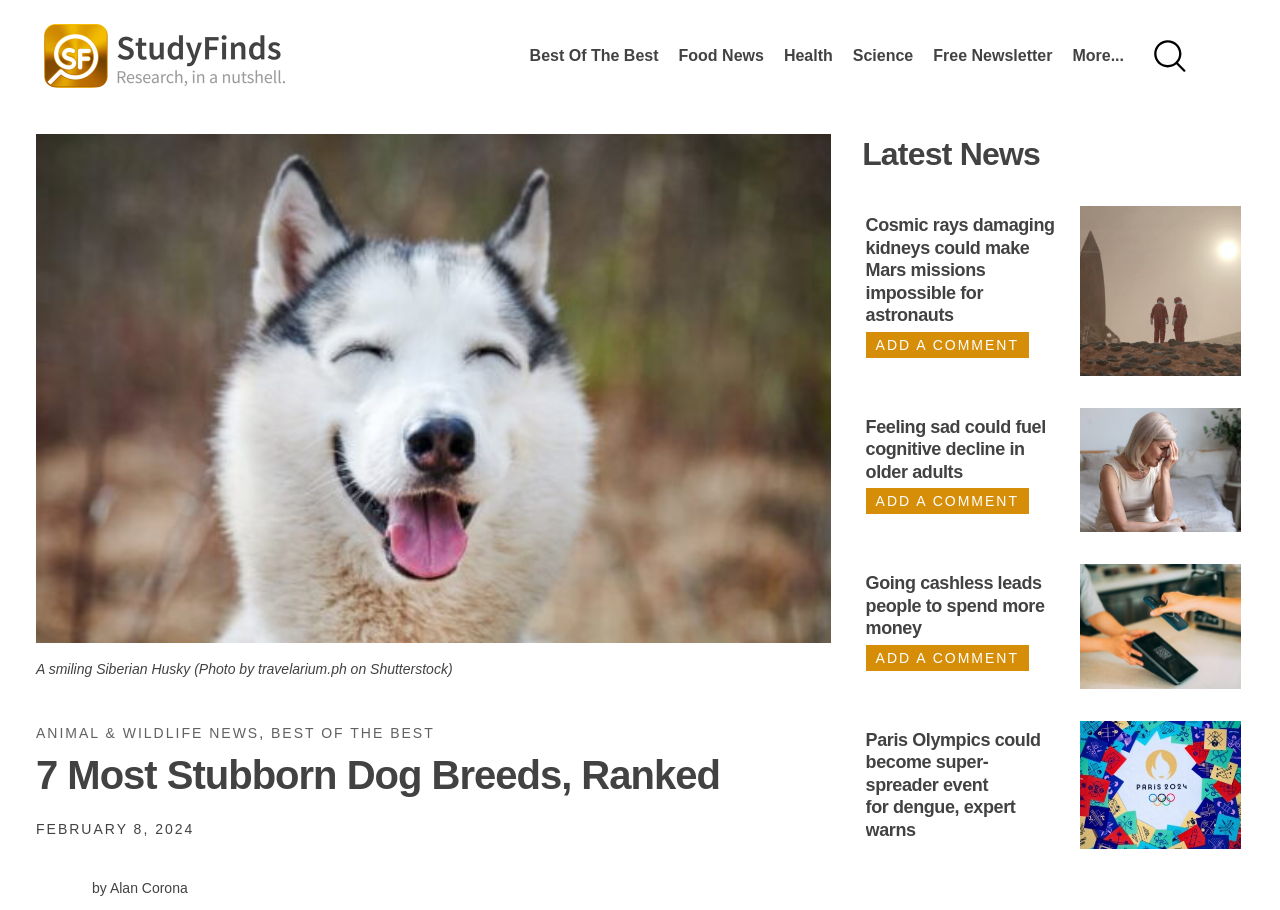Offer a meticulous caption that includes all visible features of the webpage.

This webpage appears to be a news article or blog post about the 7 most stubborn dog breeds, ranked. At the top, there is a navigation menu with links to various categories, including "Study Finds", "Best Of The Best", "Food News", "Health", "Science", and "Free Newsletter". 

Below the navigation menu, there is a large image of a smiling Siberian Husky, accompanied by a caption that reads "A smiling Siberian Husky (Photo by travelarium.ph on Shutterstock)". 

To the right of the image, there is a heading that reads "7 Most Stubborn Dog Breeds, Ranked", followed by a date "FEBRUARY 8, 2024". 

On the right-hand side of the page, there is a section titled "Latest News" that features four news articles with images and headings. The articles are about various topics, including cosmic rays damaging kidneys, feeling sad fueling cognitive decline in older adults, going cashless leading to increased spending, and the Paris Olympics potentially becoming a super-spreader event for dengue. Each article has a link to read more and an option to add a comment.